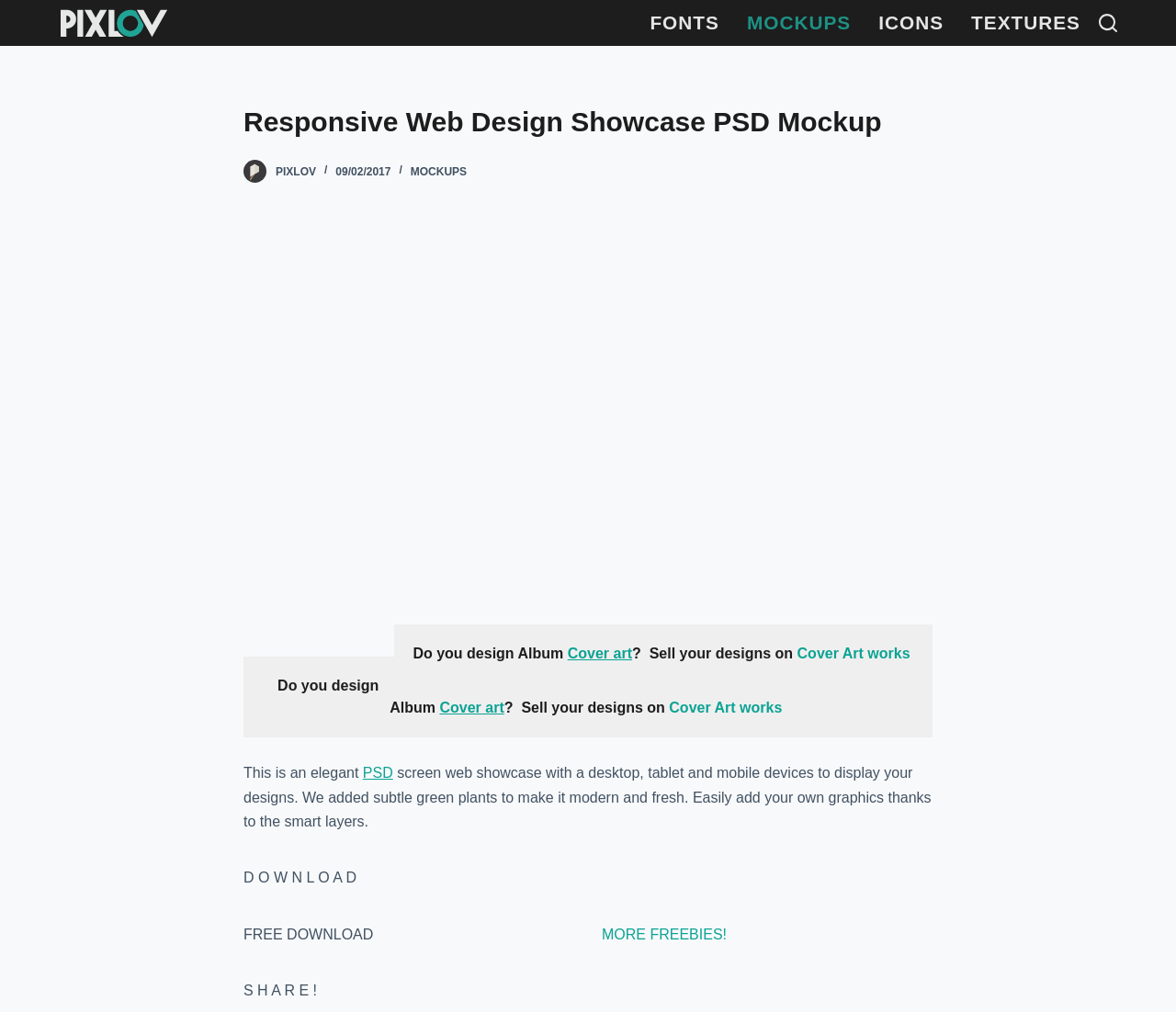Provide the bounding box coordinates of the HTML element this sentence describes: "parent_node: PIXLOV". The bounding box coordinates consist of four float numbers between 0 and 1, i.e., [left, top, right, bottom].

[0.207, 0.158, 0.227, 0.18]